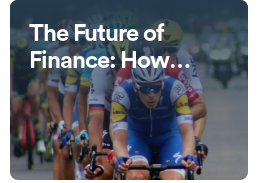Break down the image and describe every detail you can observe.

The image accompanies an article titled "The Future of Finance: How Fintechs Are Leading the Charge." It features a dynamic scene from a cycling event, capturing a group of cyclists in action. The focus is on a prominent cyclist in a blue racing suit, emphasizing speed and determination amidst a blurred backdrop of fellow competitors. This imagery reflects the themes of momentum and progress, which are central to discussions about the evolving landscape of finance driven by fintech innovations. The visual metaphor of racing aligns with the article's exploration of competitive advancements and strategic shifts in the financial sector.